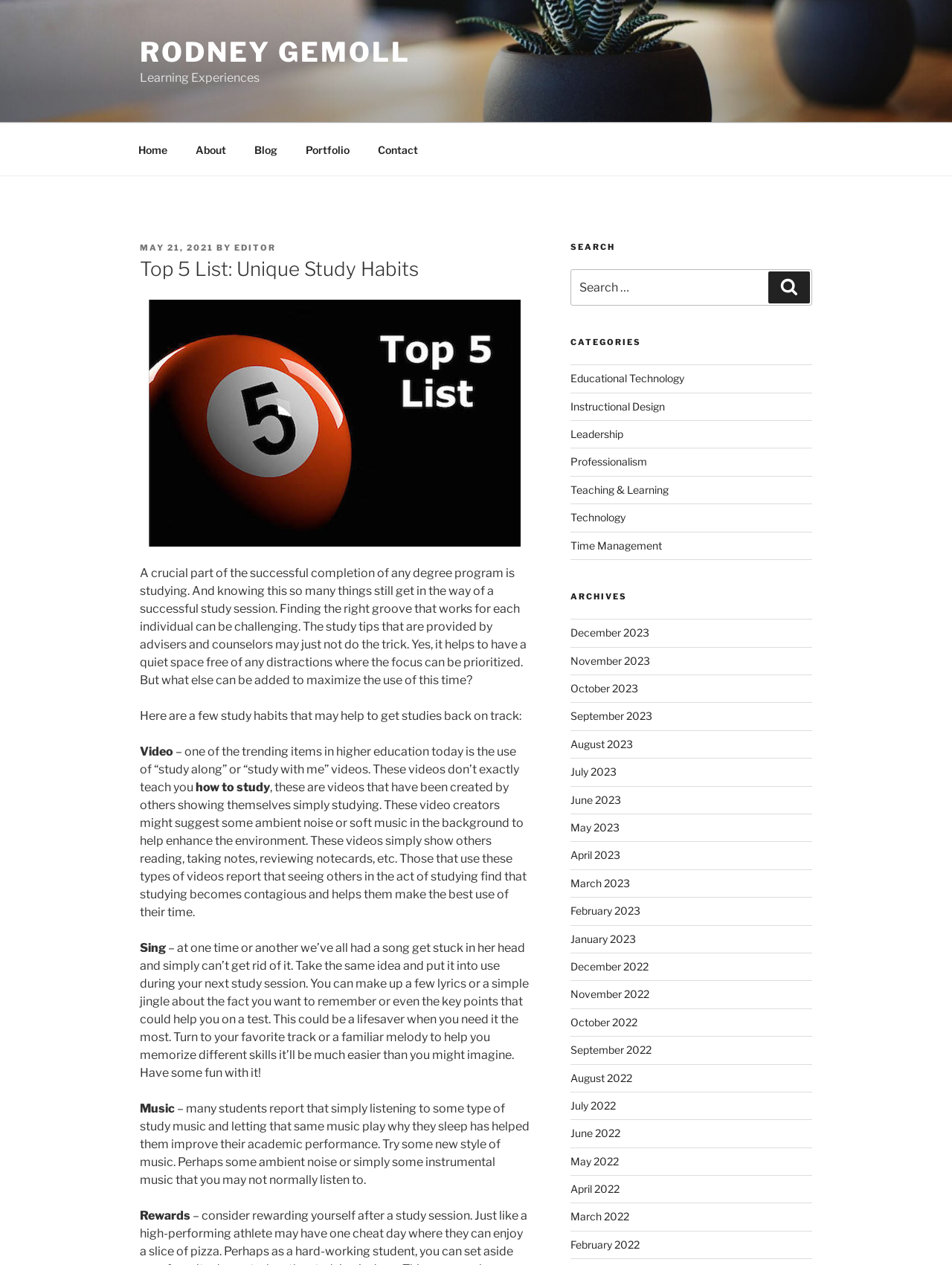Find the bounding box coordinates of the clickable element required to execute the following instruction: "Click on the 'Home' link". Provide the coordinates as four float numbers between 0 and 1, i.e., [left, top, right, bottom].

[0.131, 0.104, 0.189, 0.133]